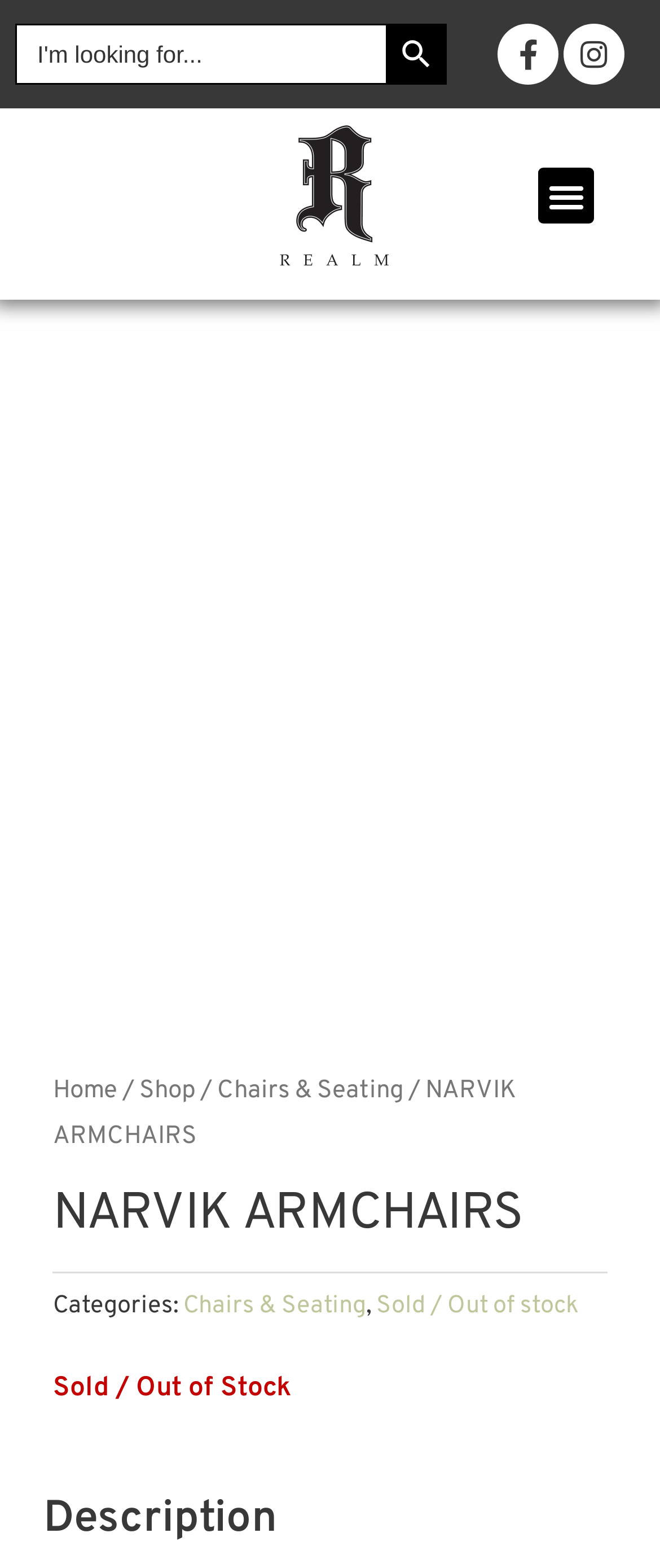Please identify the bounding box coordinates of the clickable element to fulfill the following instruction: "View the product image". The coordinates should be four float numbers between 0 and 1, i.e., [left, top, right, bottom].

[0.038, 0.241, 0.962, 0.63]